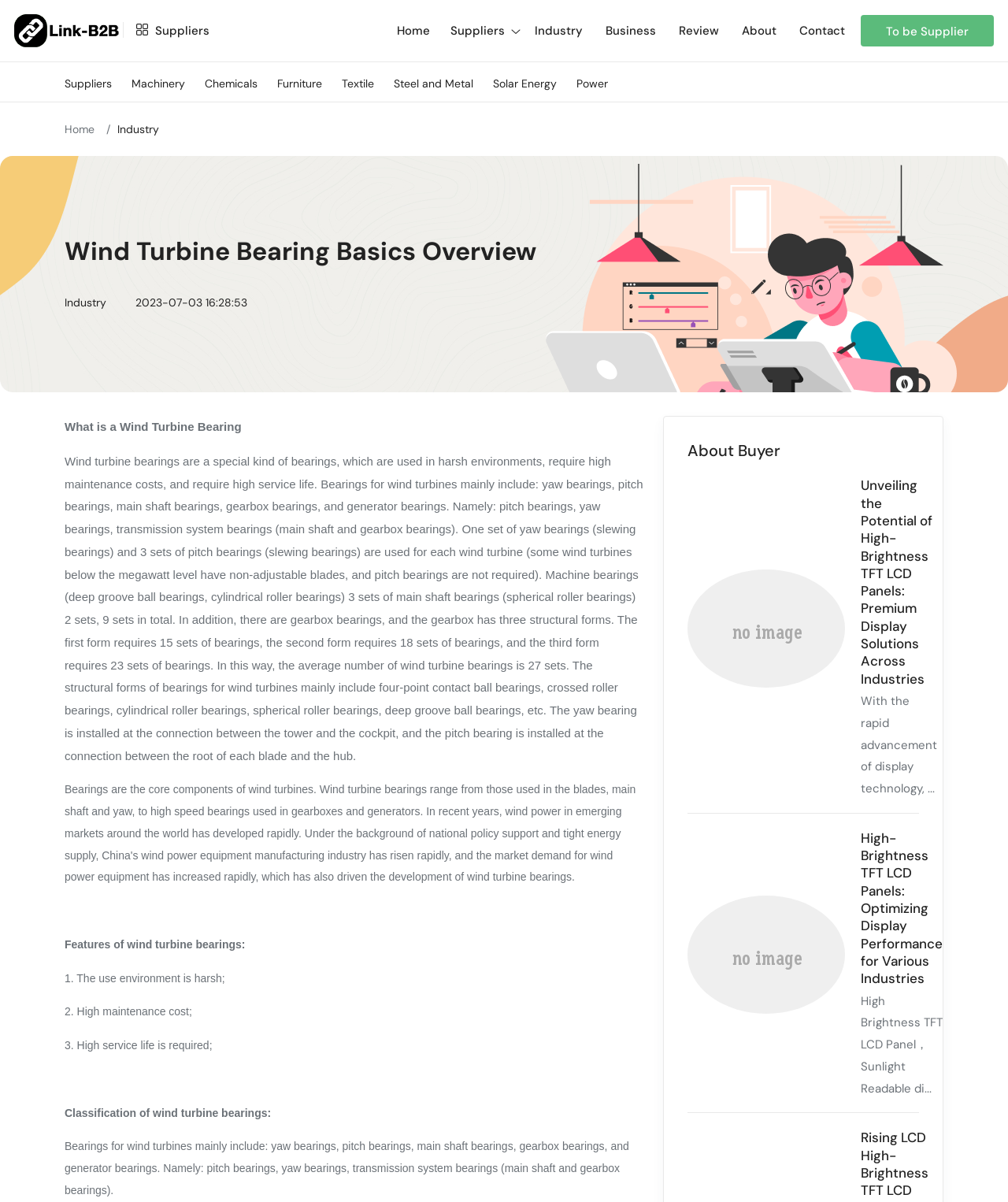Please identify the bounding box coordinates of the area that needs to be clicked to fulfill the following instruction: "Click the 'To be Supplier' link."

[0.854, 0.012, 0.986, 0.039]